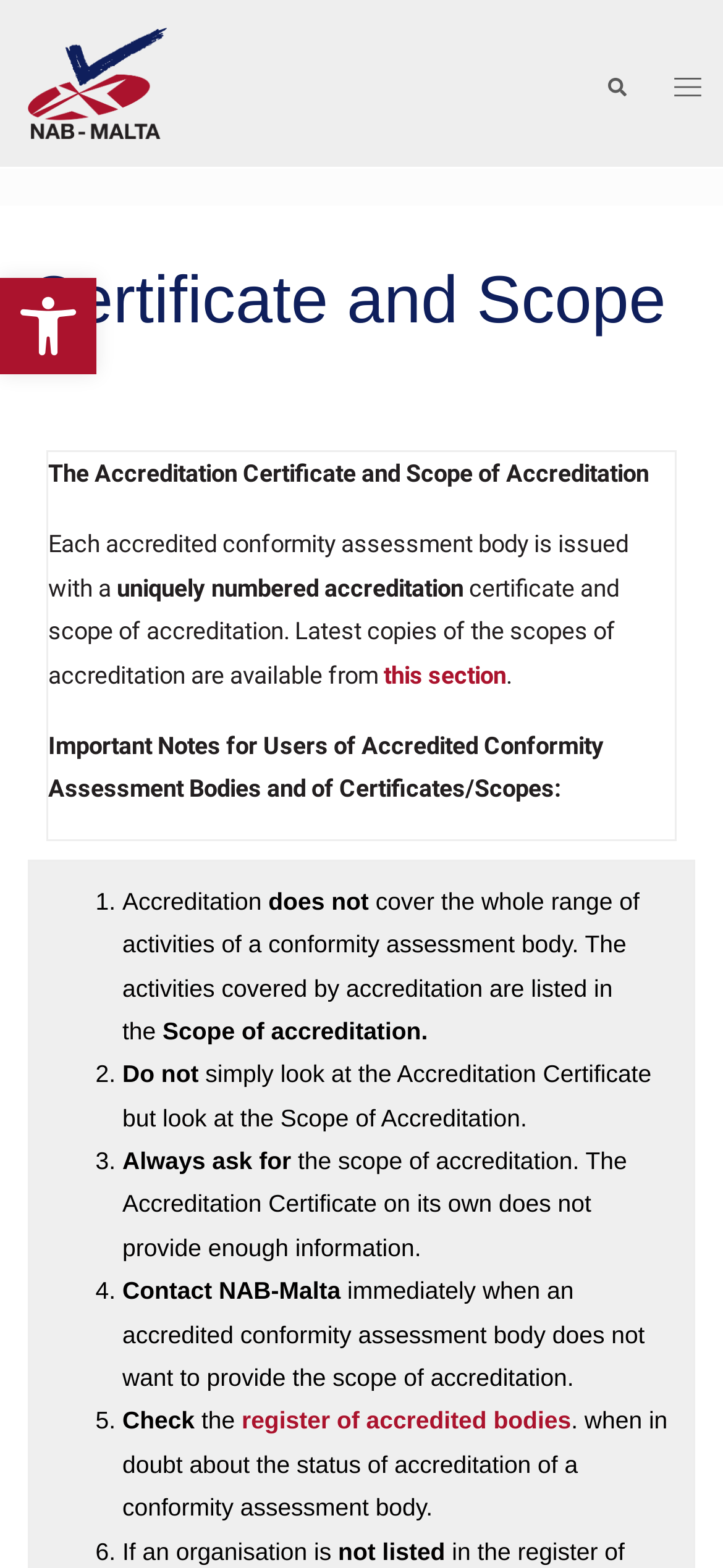Refer to the screenshot and give an in-depth answer to this question: What is the purpose of the Accreditation Certificate?

Based on the webpage content, the Accreditation Certificate is issued to accredited conformity assessment bodies, and it serves as a verification of their accreditation status. The scope of accreditation is also provided, which lists the specific activities covered by the accreditation.